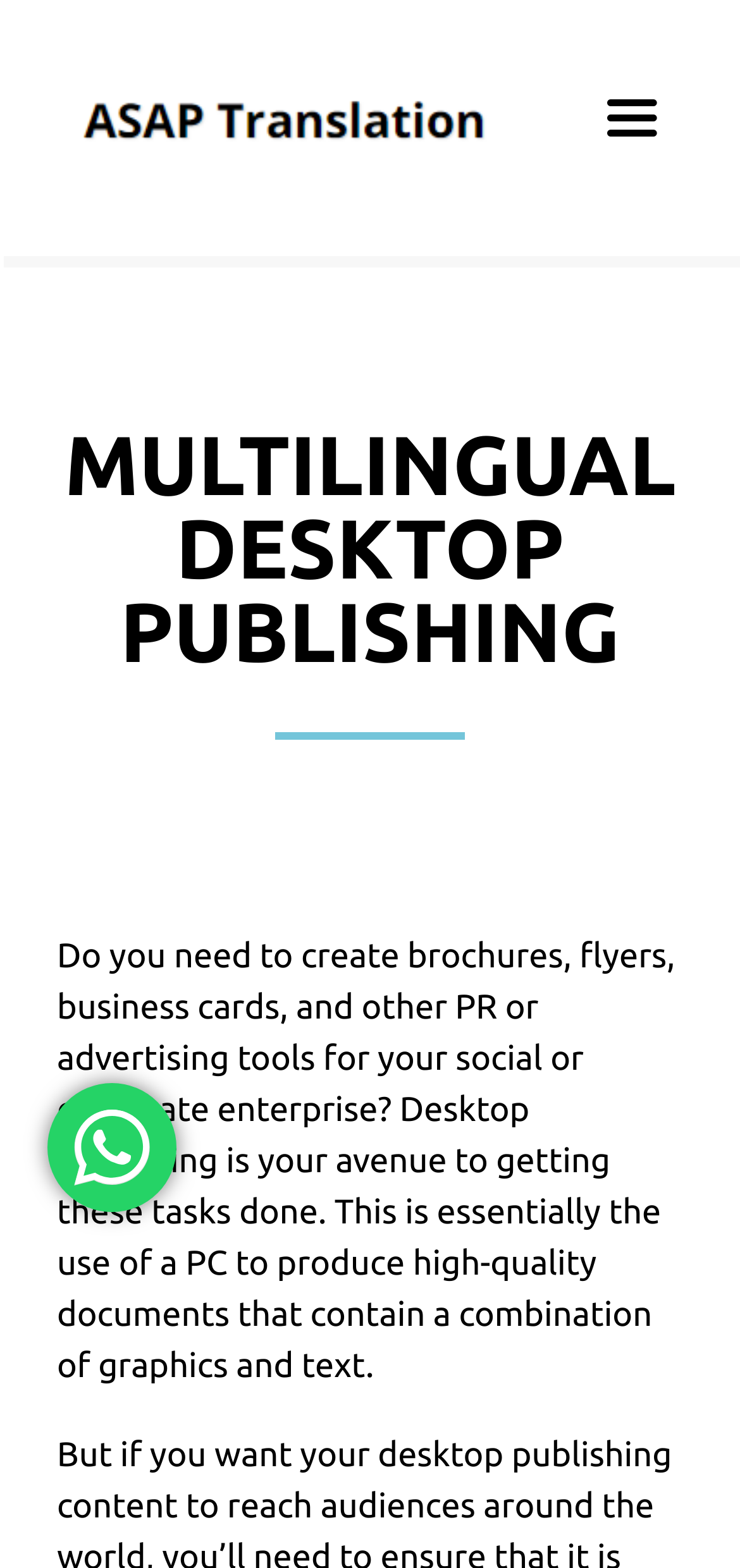What is the purpose of Desktop Publishing?
Using the image as a reference, give a one-word or short phrase answer.

To produce high-quality documents